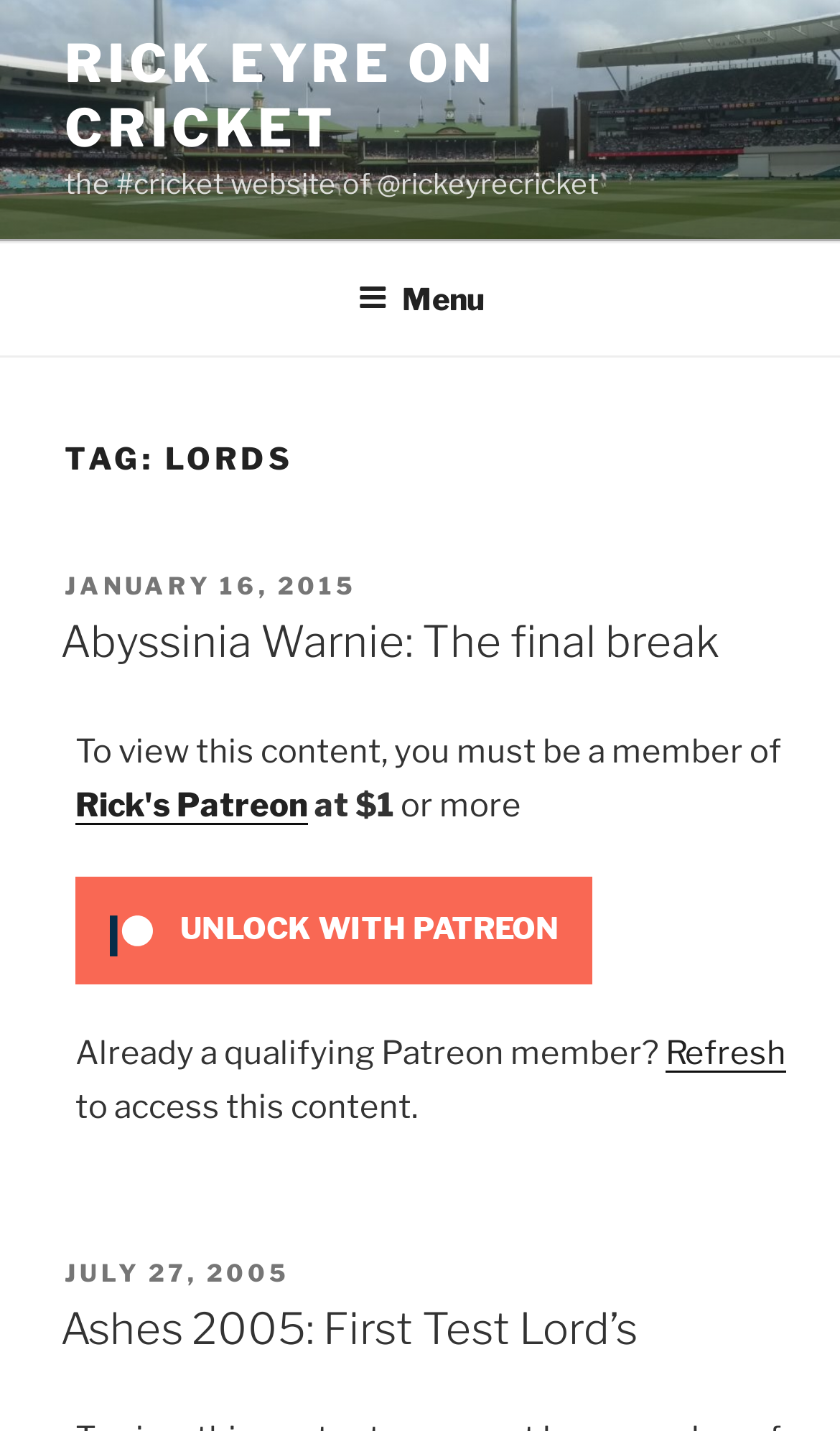Please locate the bounding box coordinates of the element that should be clicked to complete the given instruction: "Read the article 'Abyssinia Warnie: The final break'".

[0.077, 0.428, 0.923, 0.47]